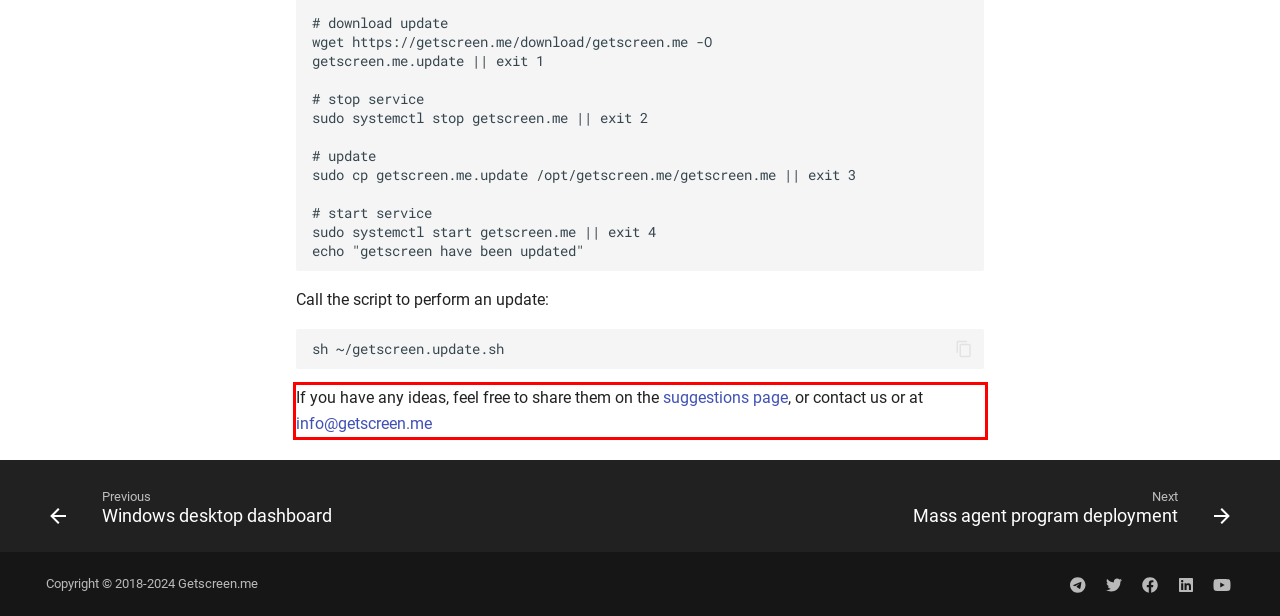Your task is to recognize and extract the text content from the UI element enclosed in the red bounding box on the webpage screenshot.

If you have any ideas, feel free to share them on the suggestions page, or contact us or at info@getscreen.me